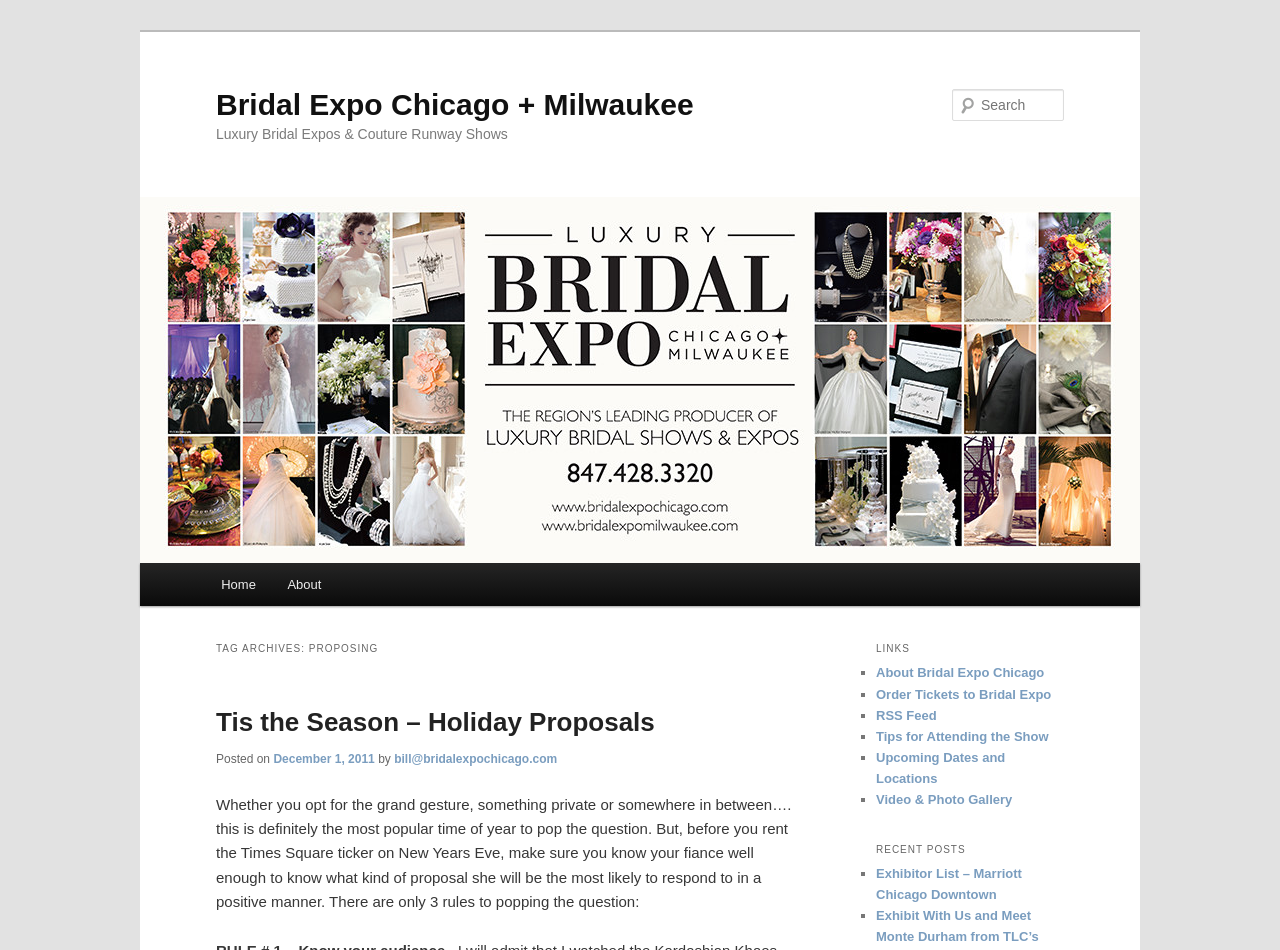Describe the entire webpage, focusing on both content and design.

The webpage appears to be a blog or article page from Bridal Expo Chicago + Milwaukee, with a focus on proposing and wedding-related content. 

At the top of the page, there are two "Skip to" links, followed by a heading that reads "Bridal Expo Chicago + Milwaukee" and a link with the same text. Below this, there is another heading that reads "Luxury Bridal Expos & Couture Runway Shows". 

To the right of these headings, there is a large image with the same text as the first heading, "Bridal Expo Chicago + Milwaukee". Above the image, there is a search bar with a "Search" label. 

On the left side of the page, there is a main menu with links to "Home", "About", and other pages. Below the main menu, there is a section with a heading that reads "TAG ARCHIVES: PROPOSING". This section contains a heading that reads "Tis the Season – Holiday Proposals", followed by a link to the article, the date it was posted, and the author's name. 

The article itself discusses the popular time of year for proposals and provides tips for popping the question. 

Below the article, there are two sections: "LINKS" and "RECENT POSTS". The "LINKS" section contains a list of links to other pages, including "About Bridal Expo Chicago", "Order Tickets to Bridal Expo", and "RSS Feed". The "RECENT POSTS" section contains a list of links to other articles, including "Exhibitor List – Marriott Chicago Downtown".